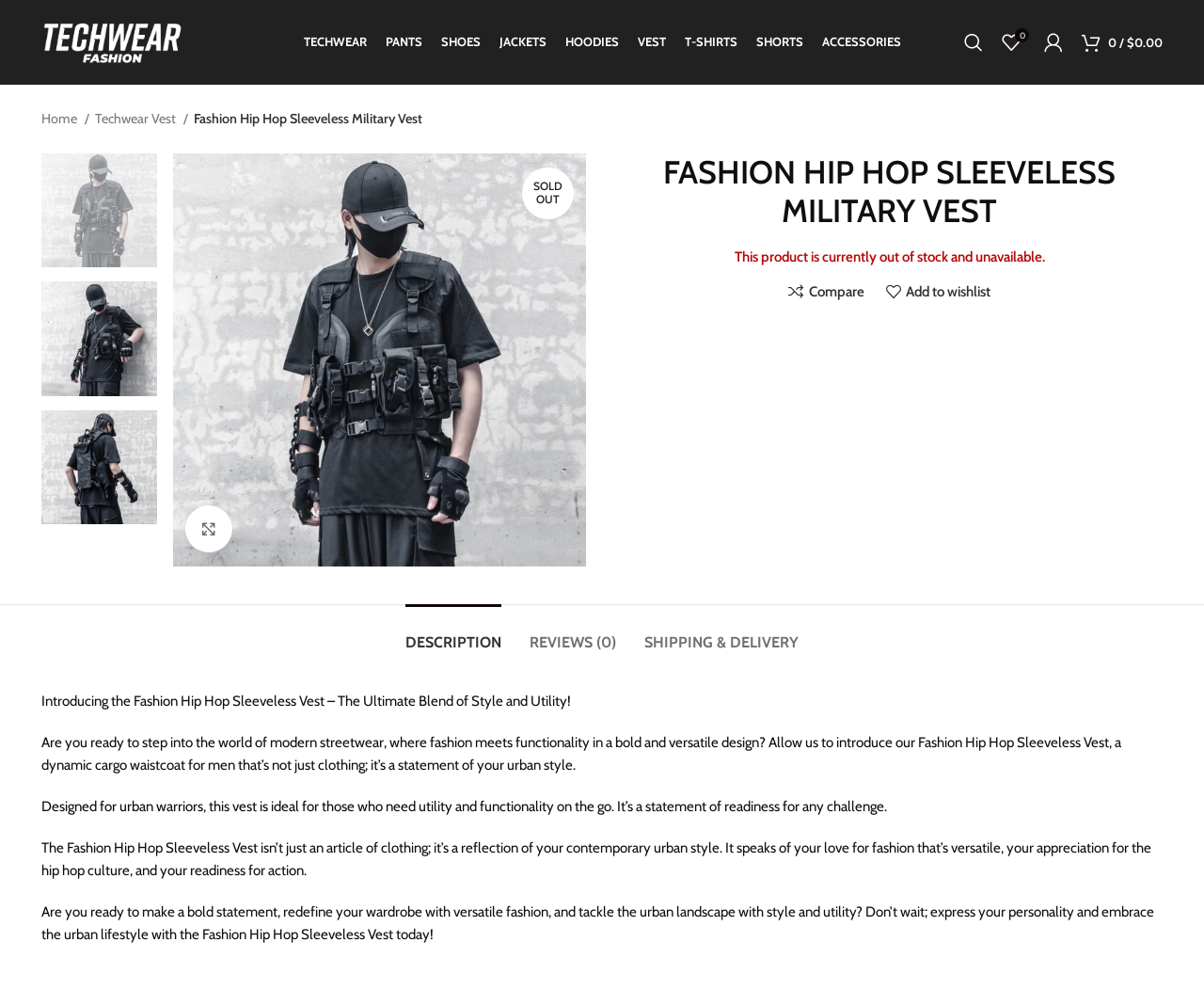Locate the bounding box coordinates of the UI element described by: "0 Wishlist". Provide the coordinates as four float numbers between 0 and 1, formatted as [left, top, right, bottom].

[0.854, 0.024, 0.875, 0.062]